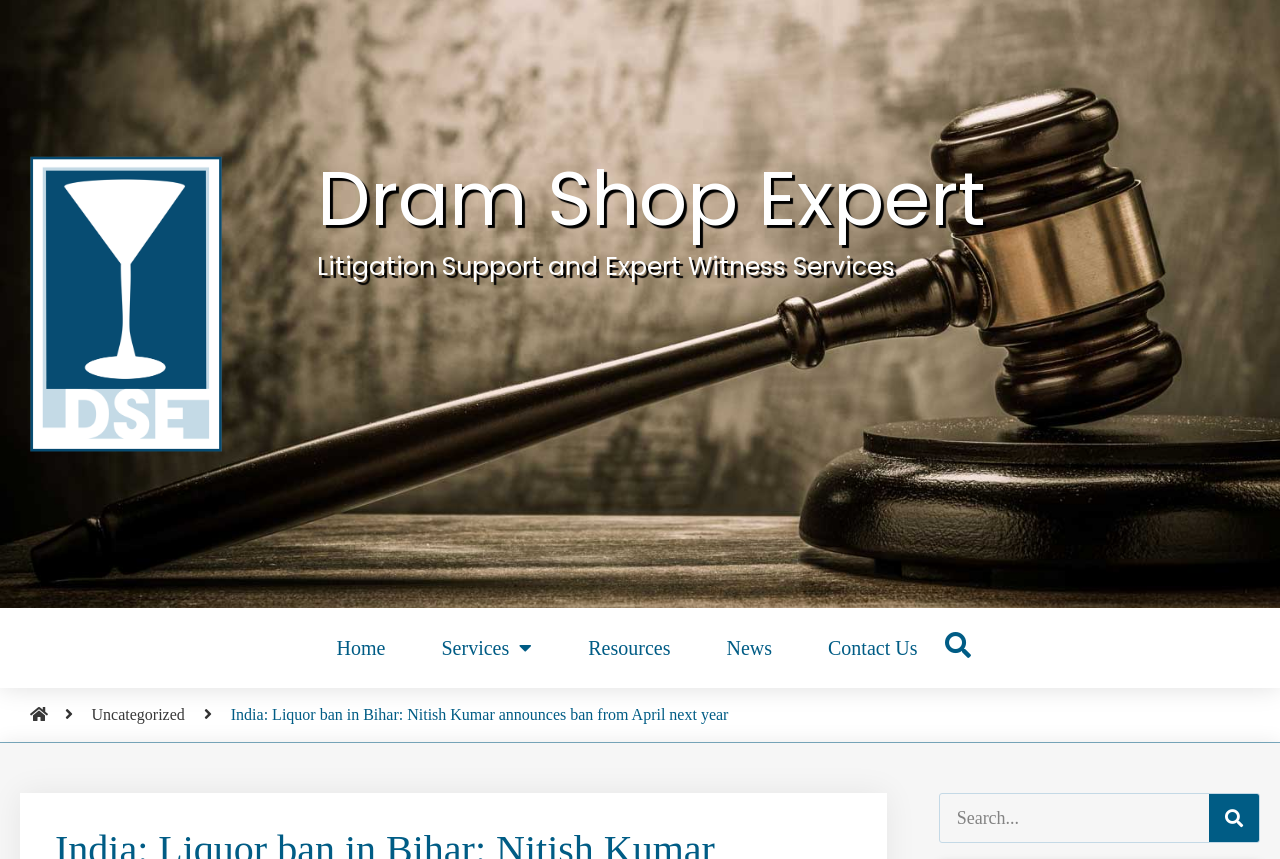Can you find and provide the main heading text of this webpage?

Dram Shop Expert